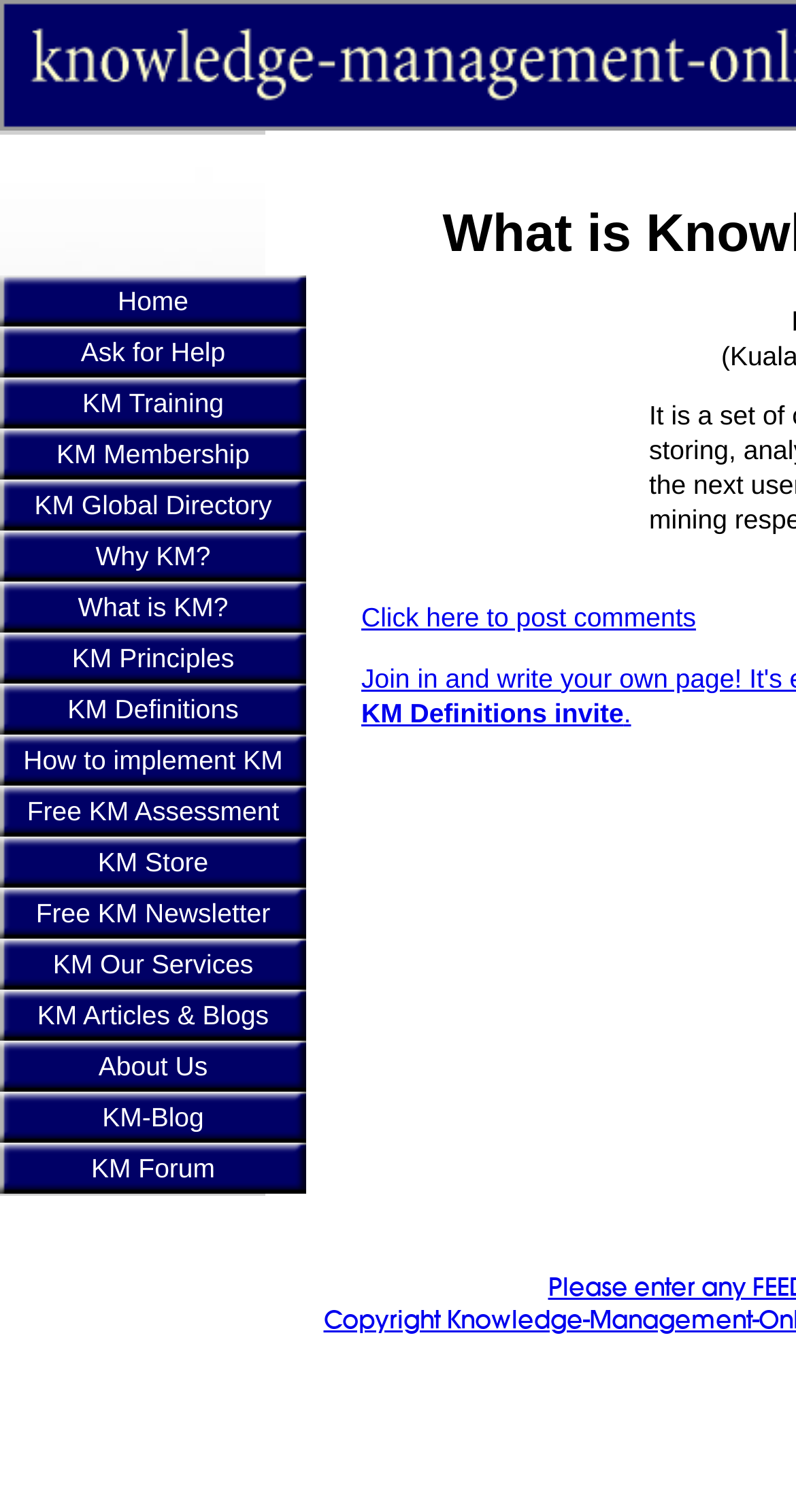Given the description: "KM-Blog", determine the bounding box coordinates of the UI element. The coordinates should be formatted as four float numbers between 0 and 1, [left, top, right, bottom].

[0.0, 0.722, 0.385, 0.756]